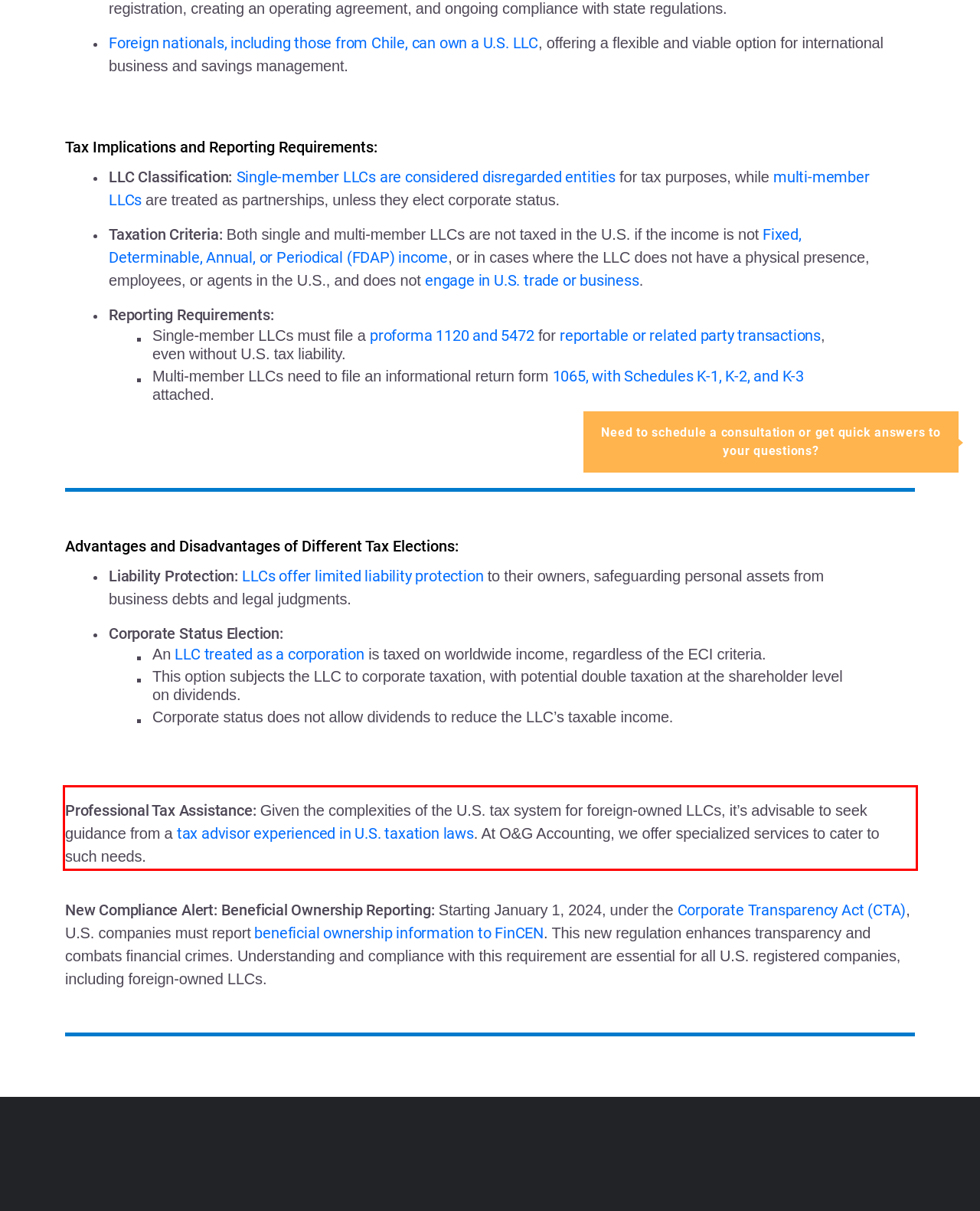Locate the red bounding box in the provided webpage screenshot and use OCR to determine the text content inside it.

Professional Tax Assistance: Given the complexities of the U.S. tax system for foreign-owned LLCs, it’s advisable to seek guidance from a tax advisor experienced in U.S. taxation laws. At O&G Accounting, we offer specialized services to cater to such needs.